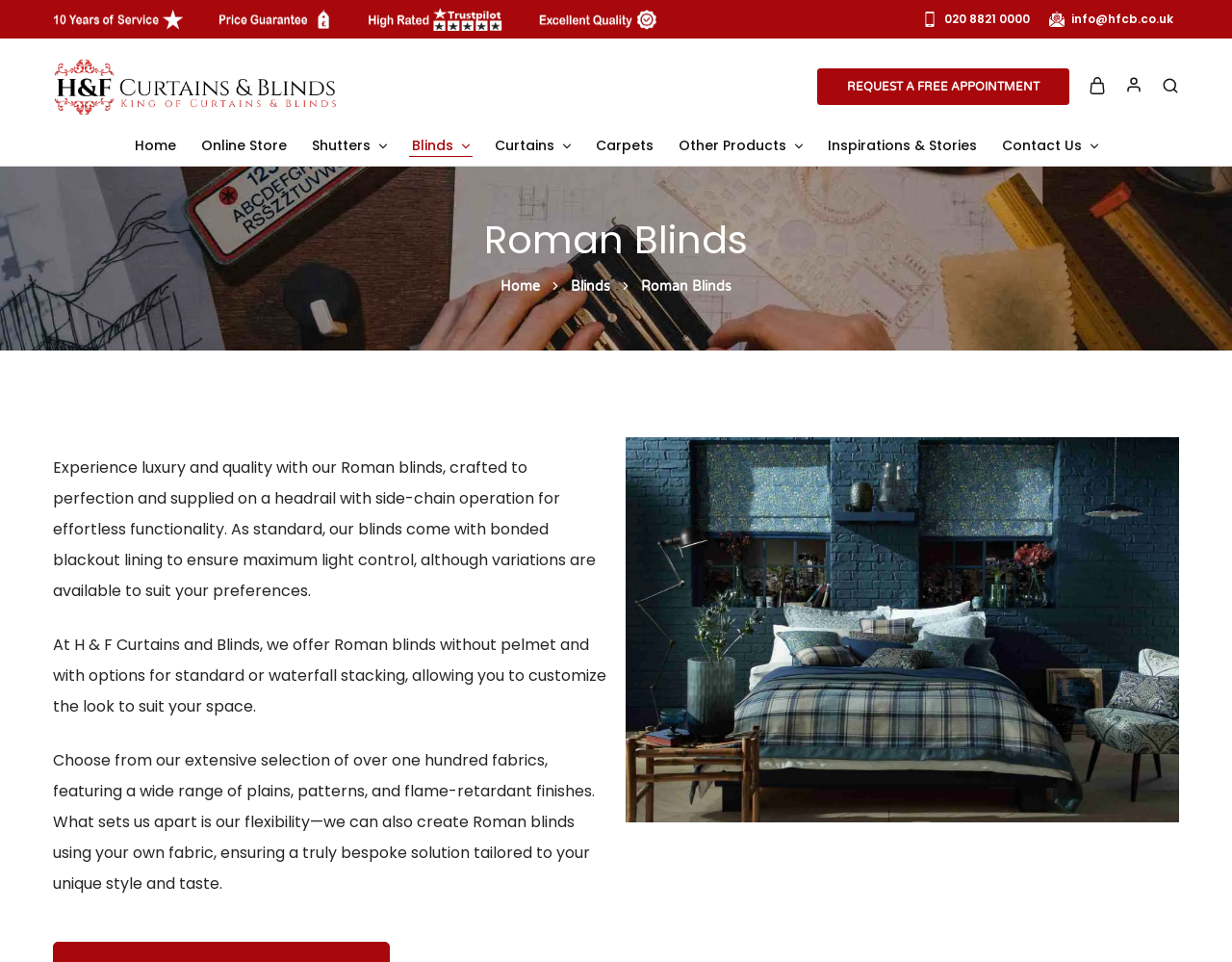Please examine the image and answer the question with a detailed explanation:
What type of products does the company offer?

I inferred this by looking at the company name 'H & F Curtains and Blinds' and the various links and buttons on the webpage, such as 'Roman Blinds', 'Shutters', 'Blinds', and 'Curtains'.